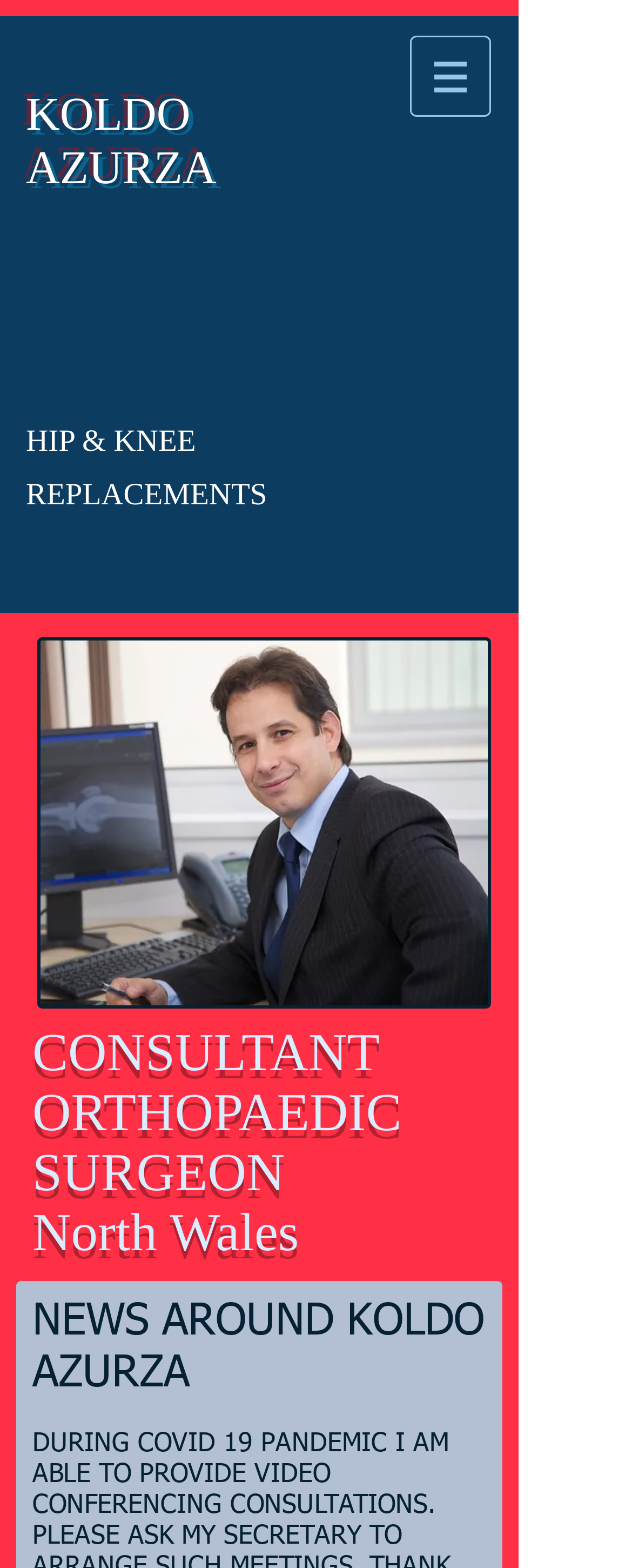Provide a one-word or brief phrase answer to the question:
What is the profession of the person?

Consultant Orthopaedic Surgeon